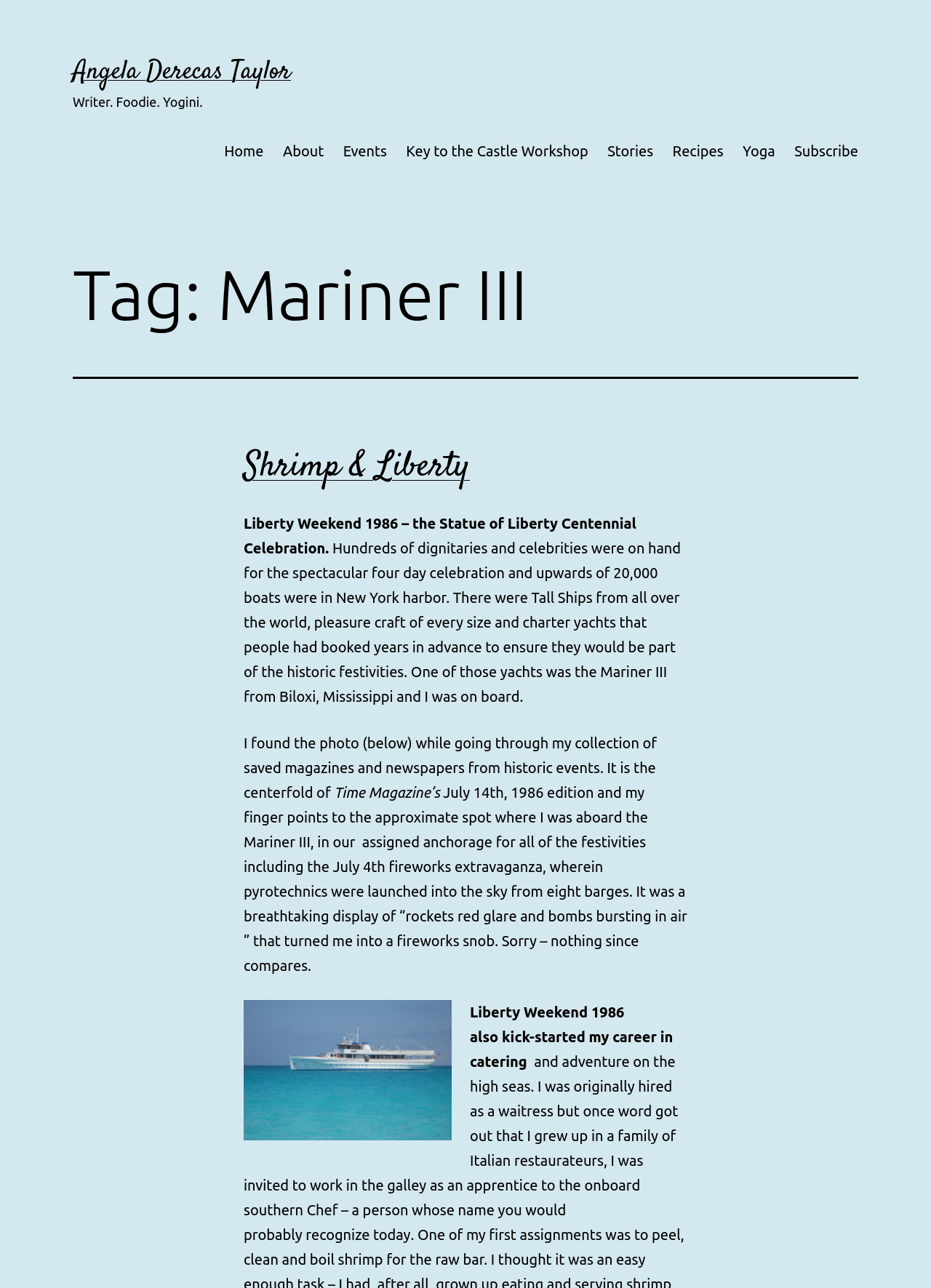Locate the bounding box coordinates of the area you need to click to fulfill this instruction: 'Click on the 'Home' link'. The coordinates must be in the form of four float numbers ranging from 0 to 1: [left, top, right, bottom].

[0.23, 0.103, 0.294, 0.131]